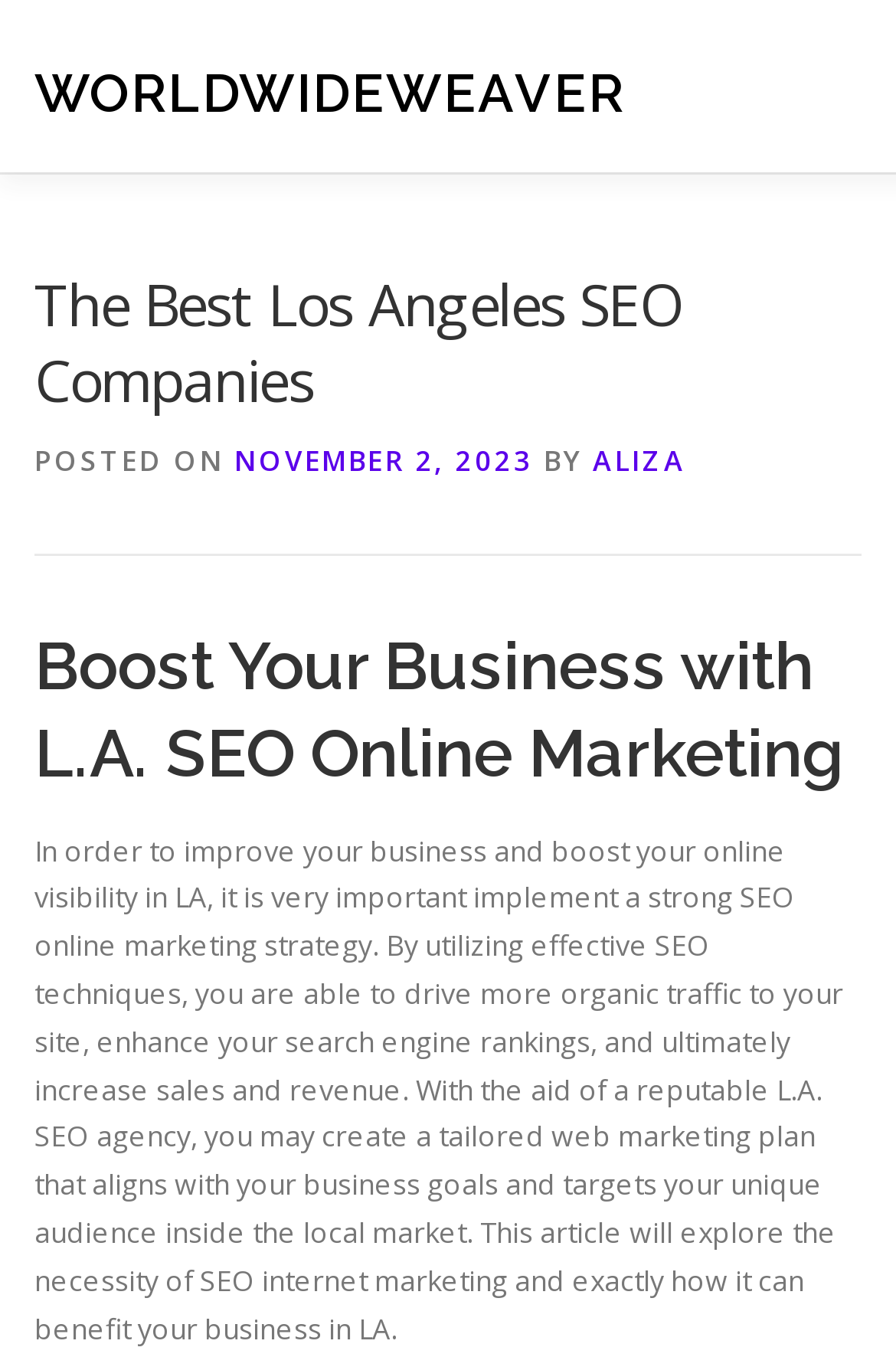Using the provided element description "parent_node: Search for: value="Search"", determine the bounding box coordinates of the UI element.

None